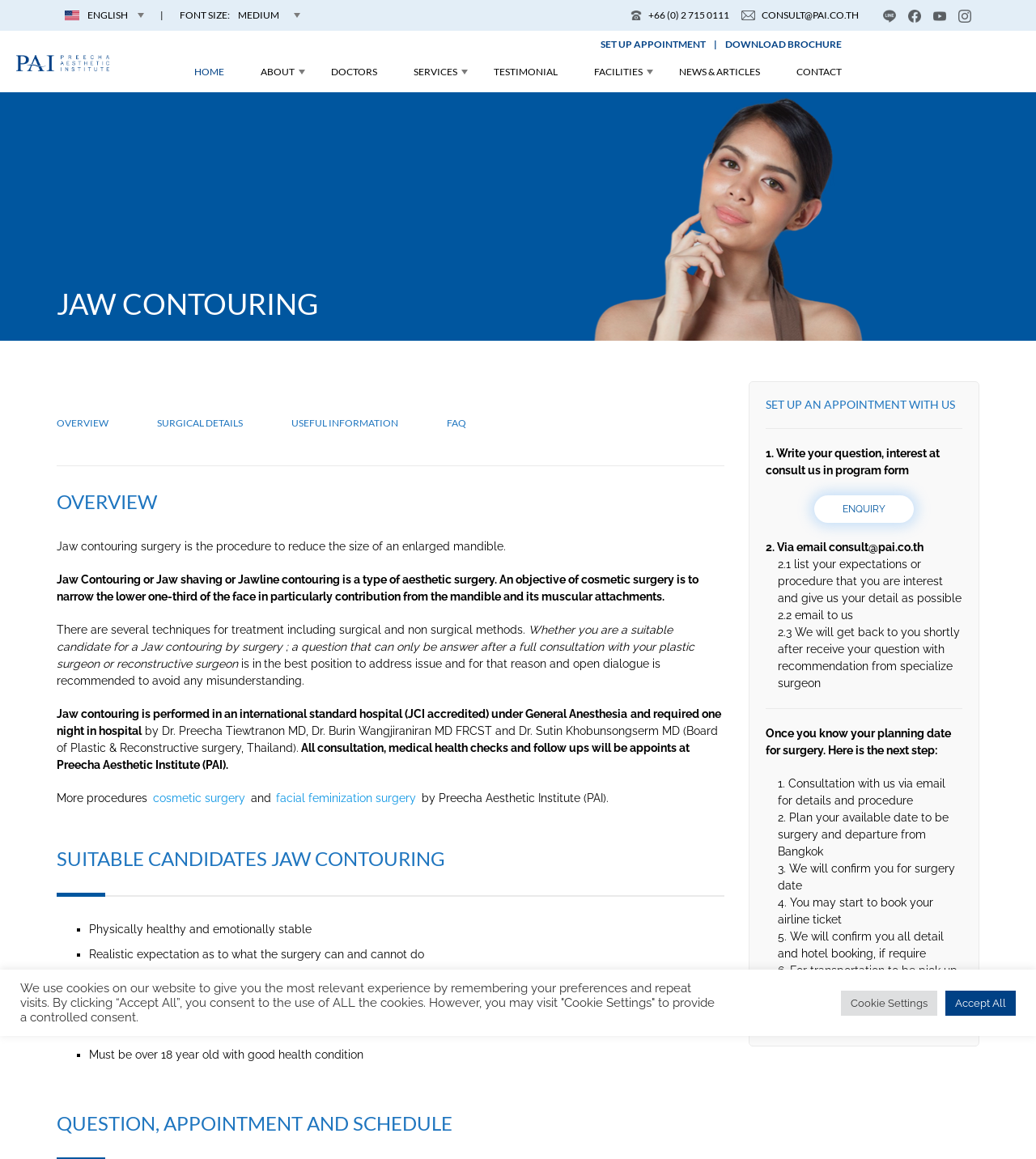Please identify the bounding box coordinates of the region to click in order to complete the given instruction: "Explore the 'INSURANCE' dropdown menu". The coordinates should be four float numbers between 0 and 1, i.e., [left, top, right, bottom].

None